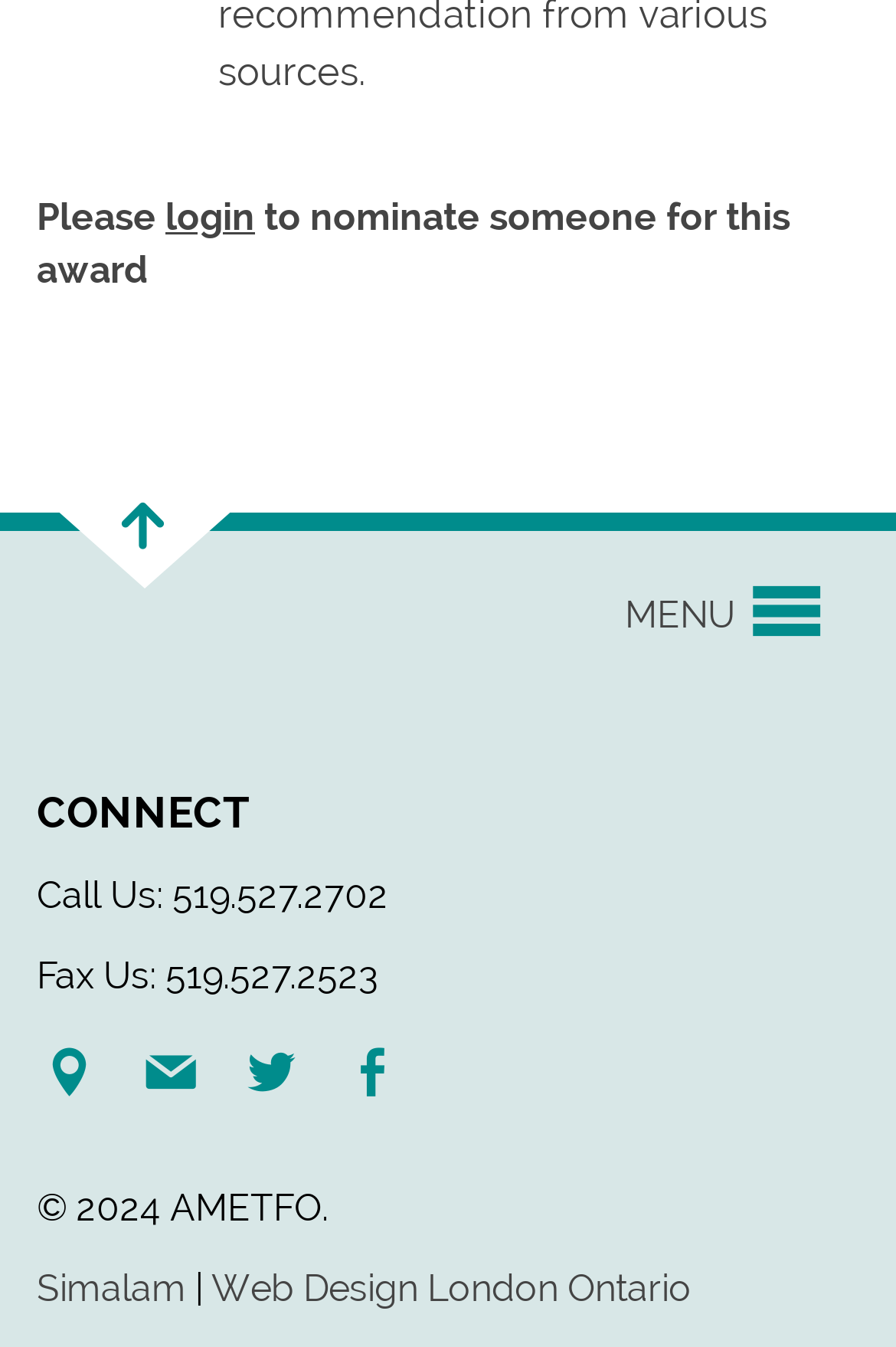Respond with a single word or phrase to the following question:
What social media platforms are linked?

four platforms